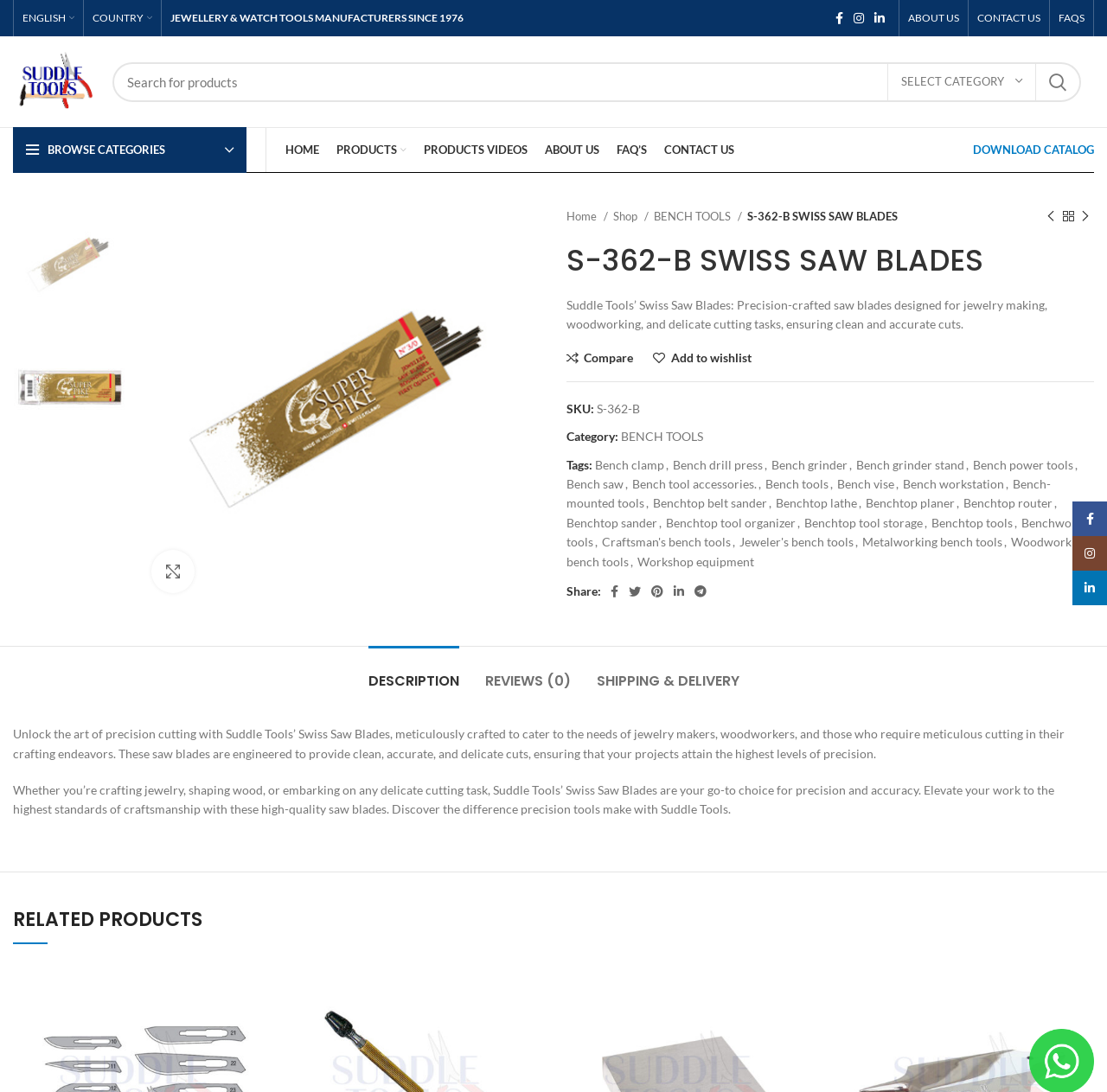Please find and report the bounding box coordinates of the element to click in order to perform the following action: "Click on the Facebook social link". The coordinates should be expressed as four float numbers between 0 and 1, in the format [left, top, right, bottom].

[0.75, 0.006, 0.766, 0.027]